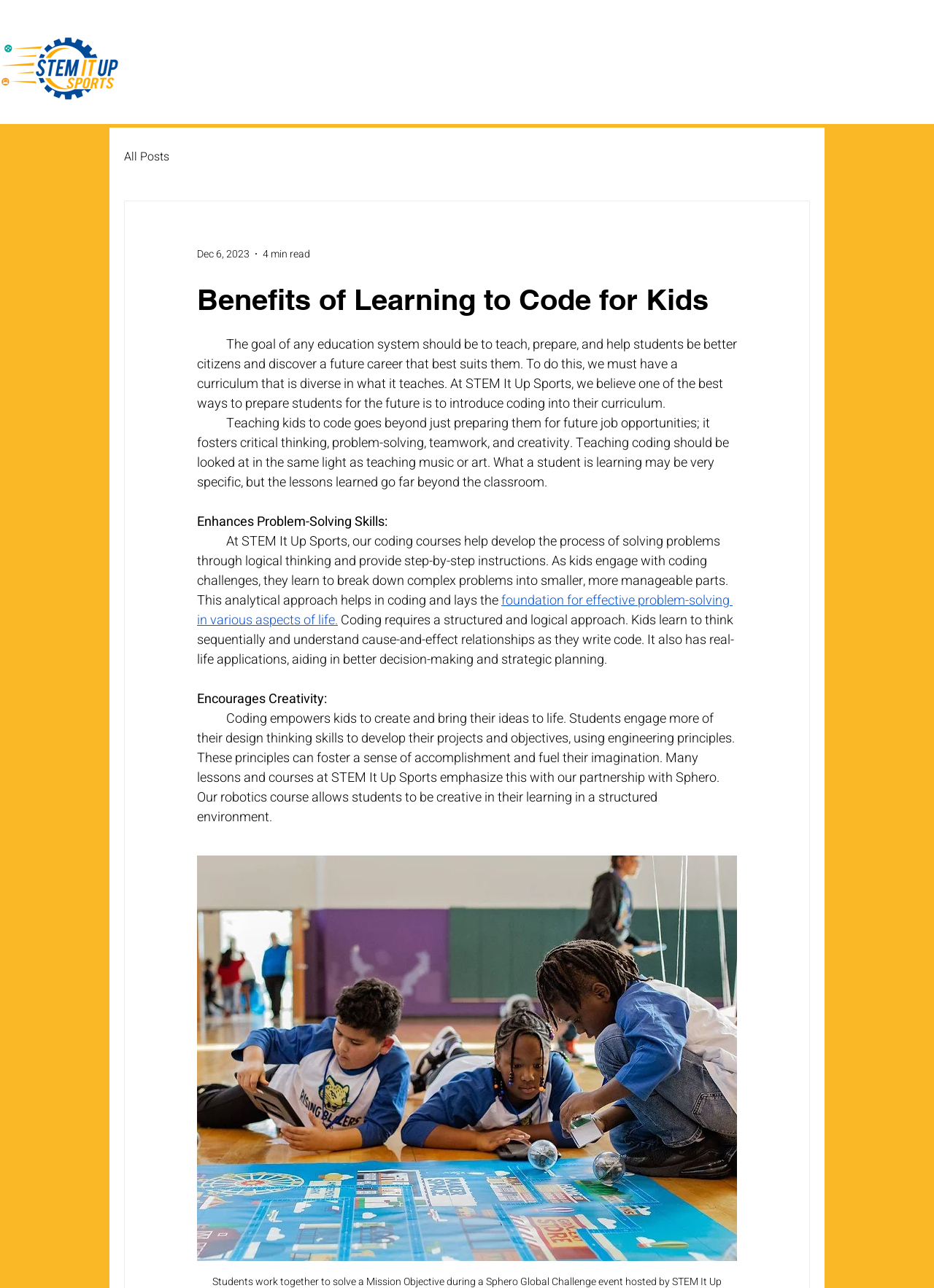Could you highlight the region that needs to be clicked to execute the instruction: "Read the 'Benefits of Learning to Code for Kids' article"?

[0.211, 0.219, 0.789, 0.246]